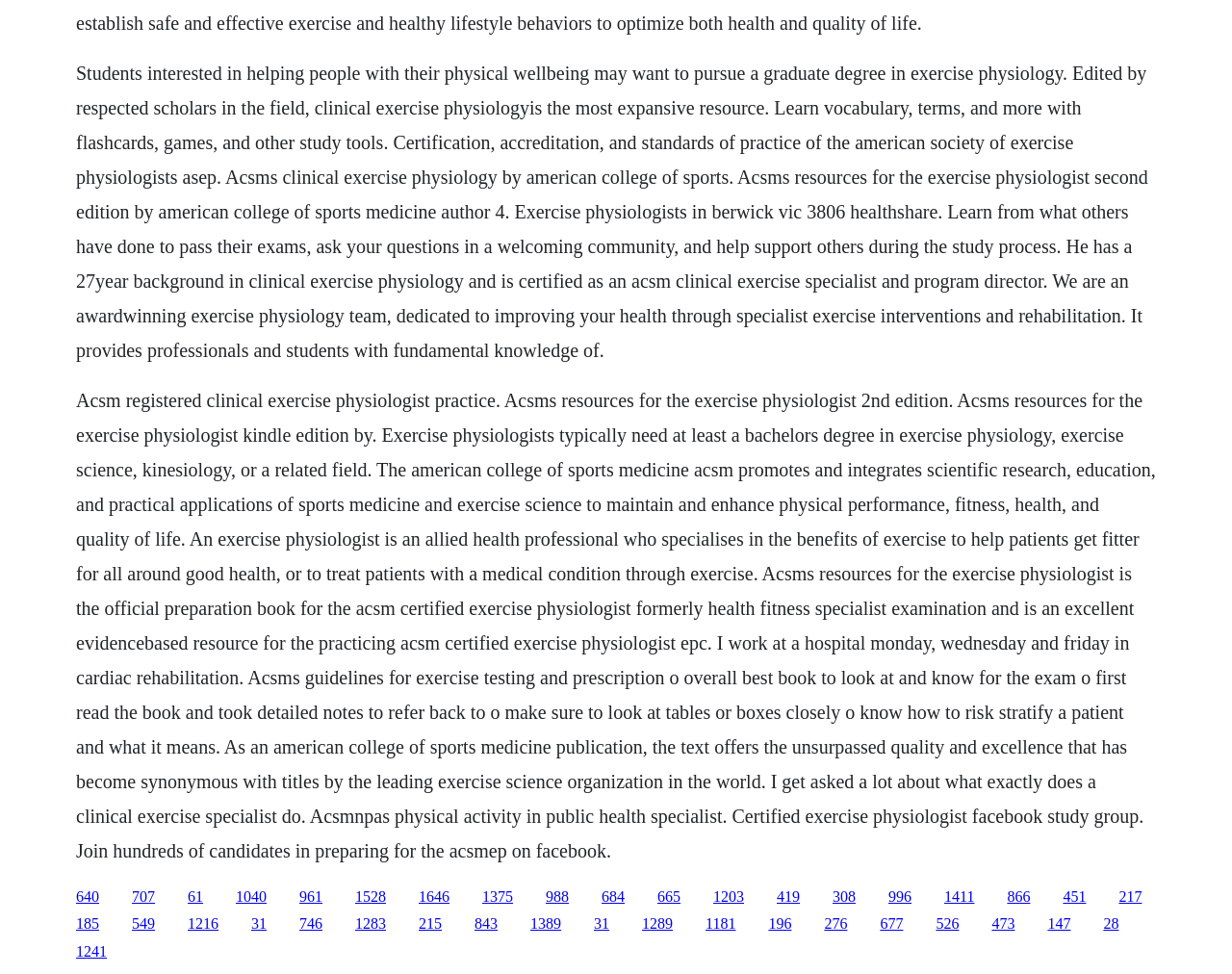Based on the provided description, "1181", find the bounding box of the corresponding UI element in the screenshot.

[0.573, 0.94, 0.597, 0.957]